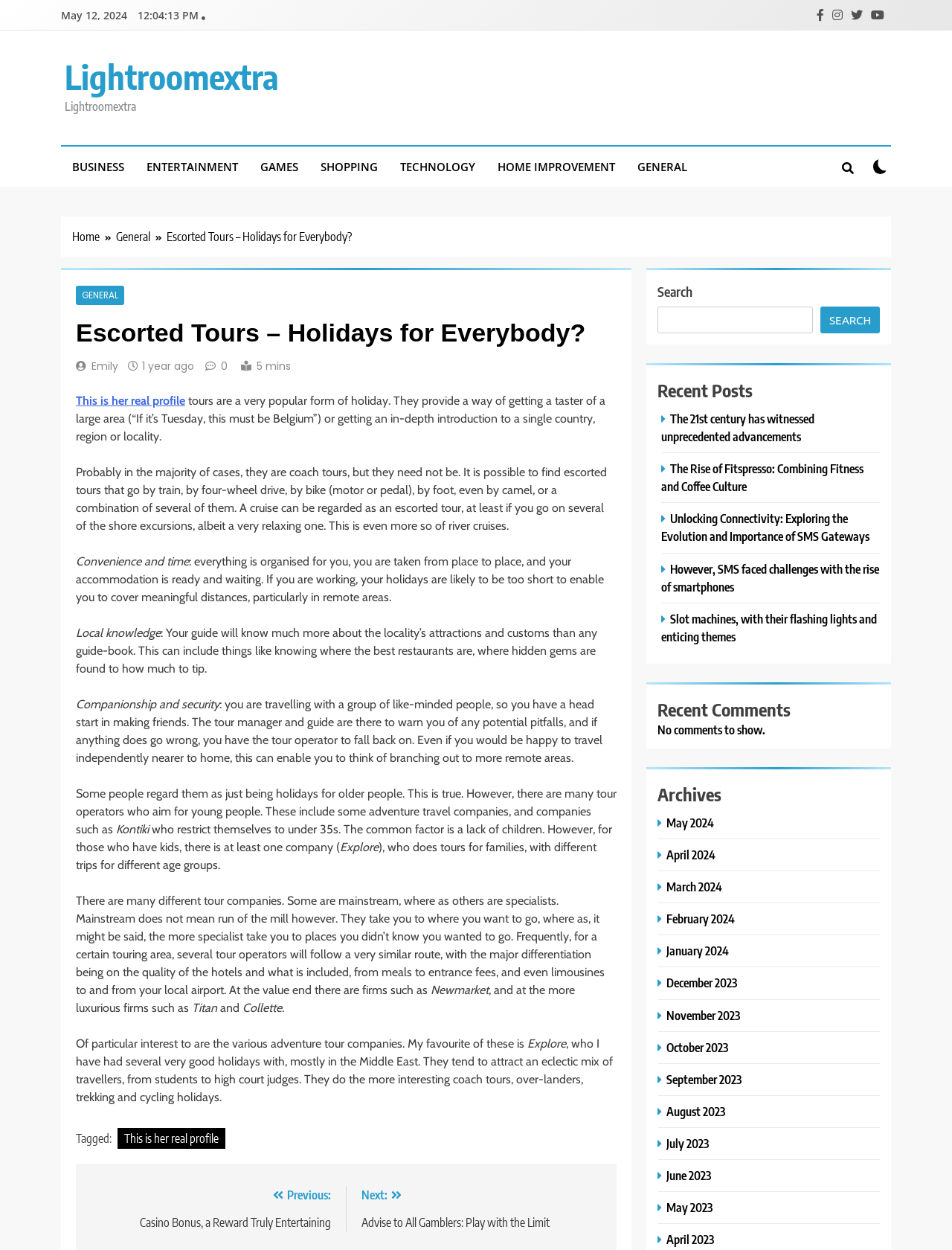Could you indicate the bounding box coordinates of the region to click in order to complete this instruction: "Search for something".

[0.691, 0.245, 0.854, 0.267]